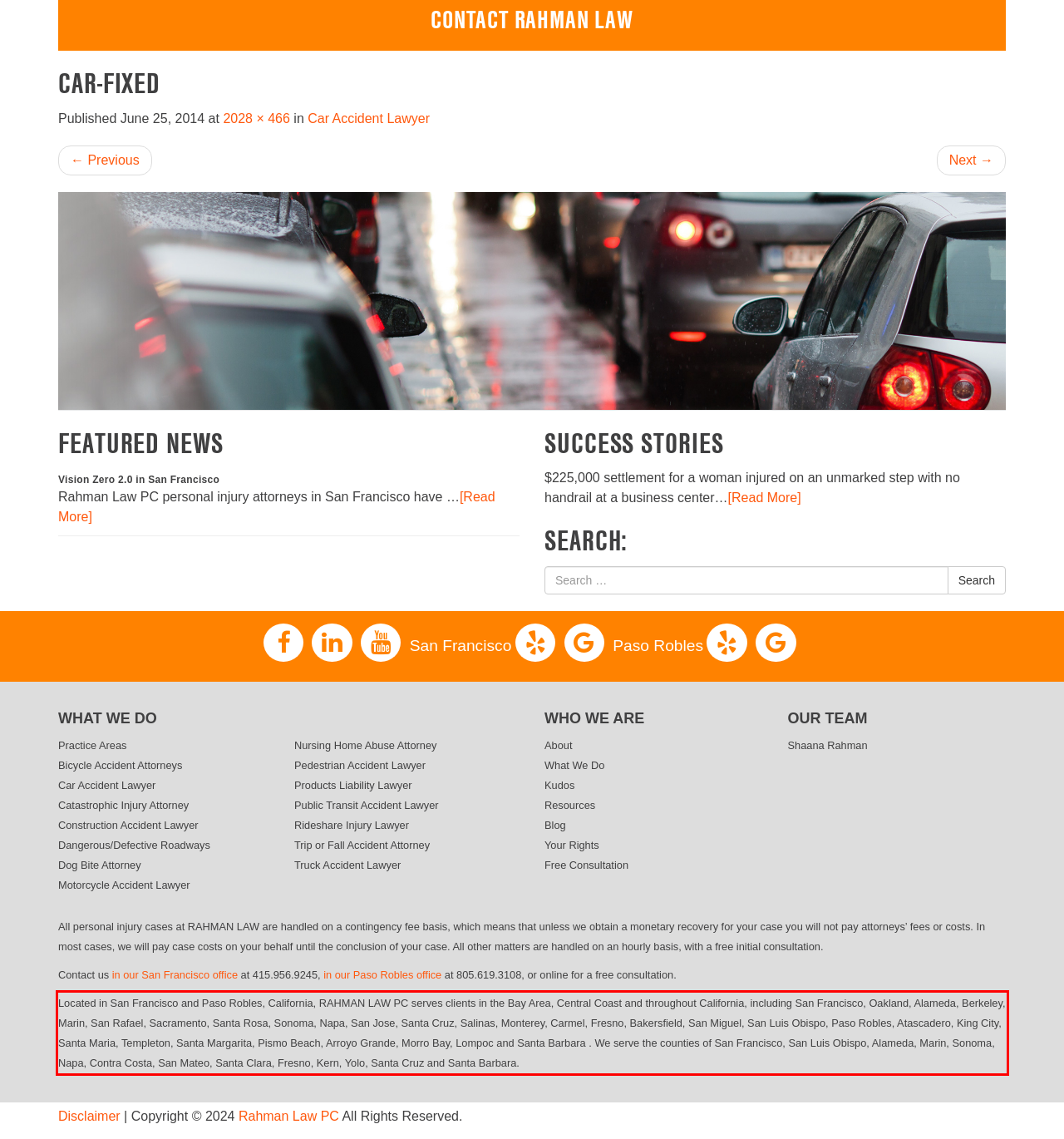Using the provided webpage screenshot, identify and read the text within the red rectangle bounding box.

Located in San Francisco and Paso Robles, California, RAHMAN LAW PC serves clients in the Bay Area, Central Coast and throughout California, including San Francisco, Oakland, Alameda, Berkeley, Marin, San Rafael, Sacramento, Santa Rosa, Sonoma, Napa, San Jose, Santa Cruz, Salinas, Monterey, Carmel, Fresno, Bakersfield, San Miguel, San Luis Obispo, Paso Robles, Atascadero, King City, Santa Maria, Templeton, Santa Margarita, Pismo Beach, Arroyo Grande, Morro Bay, Lompoc and Santa Barbara . We serve the counties of San Francisco, San Luis Obispo, Alameda, Marin, Sonoma, Napa, Contra Costa, San Mateo, Santa Clara, Fresno, Kern, Yolo, Santa Cruz and Santa Barbara.